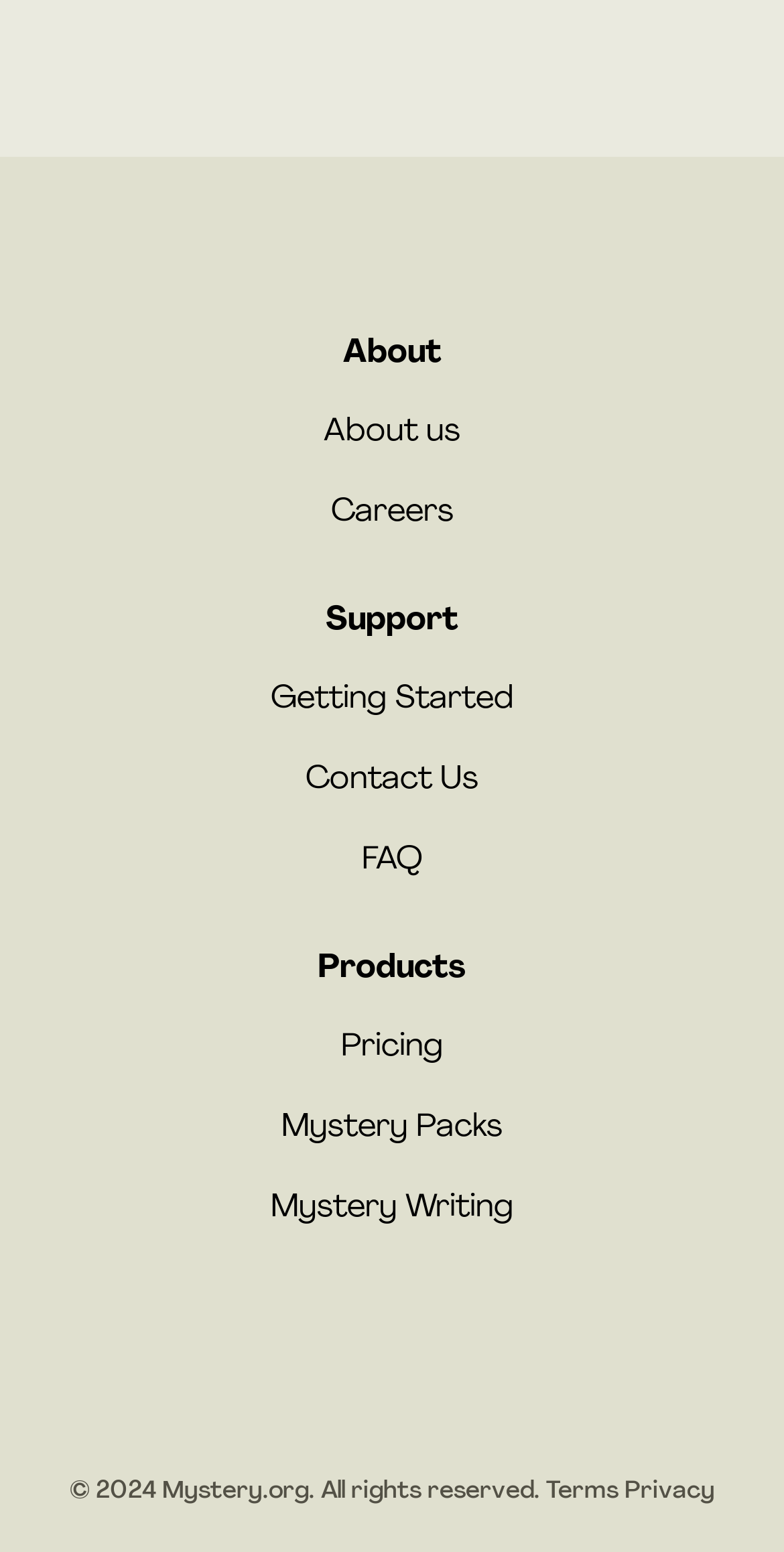Using the information from the screenshot, answer the following question thoroughly:
How many links are under the 'Products' heading?

I counted the number of links under the 'Products' heading and found three links: 'Pricing', 'Mystery Packs', and 'Mystery Writing', located at the bottom section of the webpage.